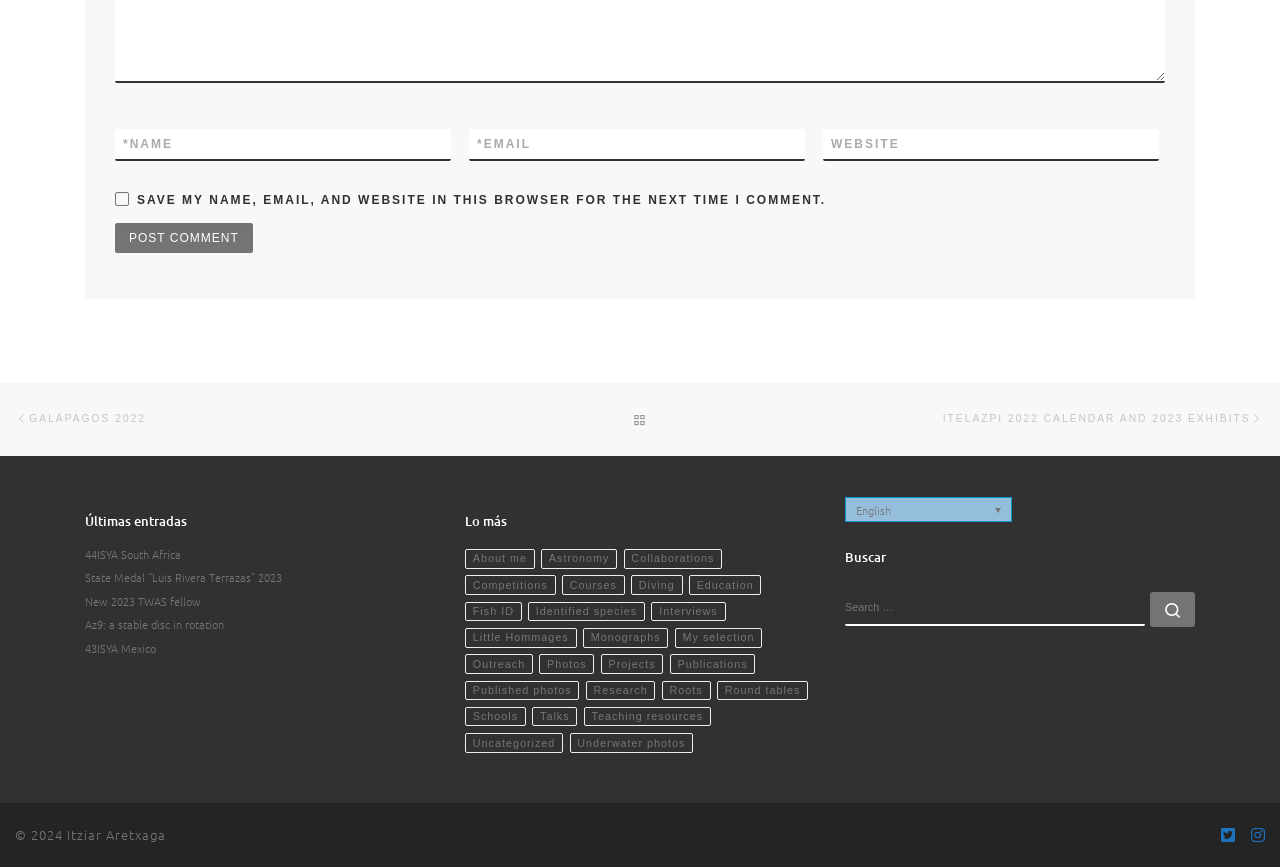With reference to the screenshot, provide a detailed response to the question below:
What is the language of the search function?

The search function has a language option 'English' which suggests that the search function is currently set to search in English.